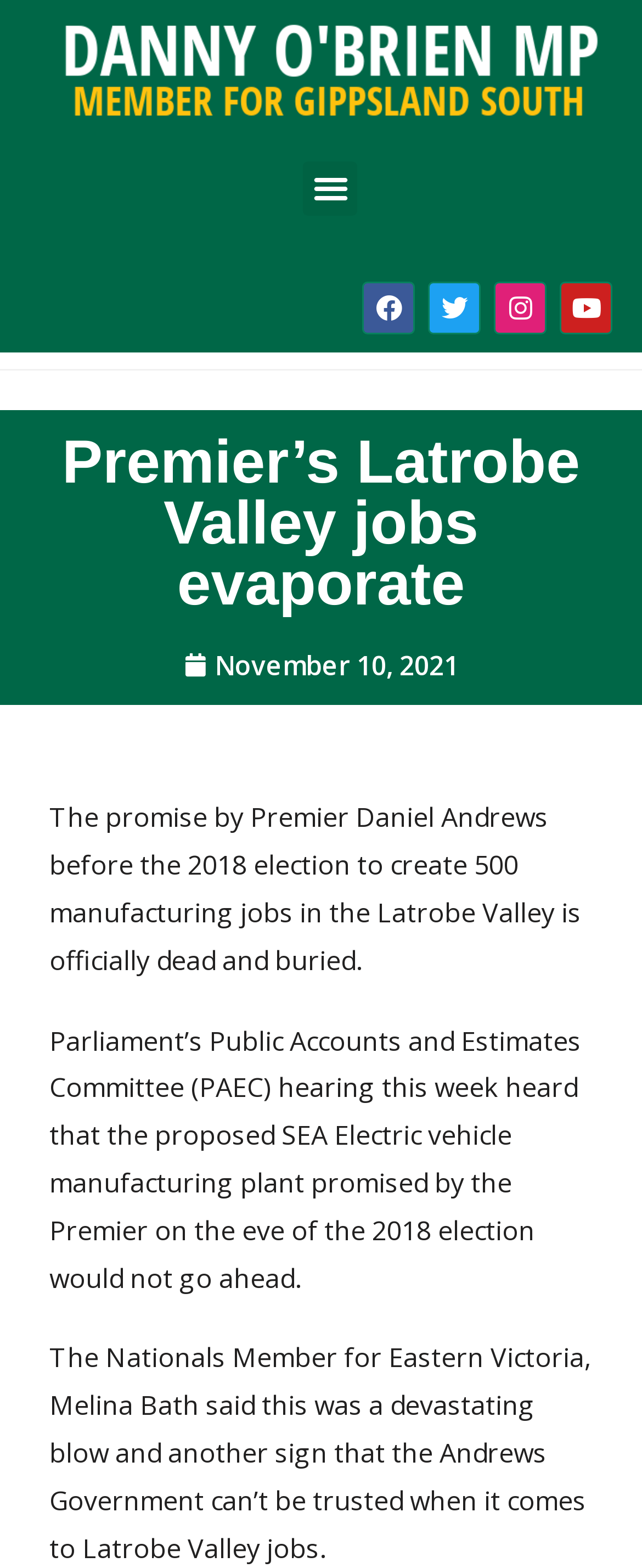Provide a comprehensive caption for the webpage.

The webpage appears to be a news article or press release from Danny O'Brien MP, with a focus on the topic of jobs in the Latrobe Valley. 

At the top left of the page, there is a logo of Danny O'Brien, which is also a link. To the right of the logo, there is a menu toggle button. Further to the right, there are four social media links: Facebook, Twitter, Instagram, and Youtube. 

Below these elements, there is a heading that reads "Premier's Latrobe Valley jobs evaporate". Underneath the heading, there is a link to the date "November 10, 2021". 

The main content of the page consists of three paragraphs of text. The first paragraph explains that the promise to create 500 manufacturing jobs in the Latrobe Valley is no longer valid. The second paragraph provides more details about the failed proposal for an SEA Electric vehicle manufacturing plant. The third paragraph quotes Melina Bath, the Nationals Member for Eastern Victoria, expressing disappointment and distrust in the Andrews Government's ability to create jobs in the Latrobe Valley.